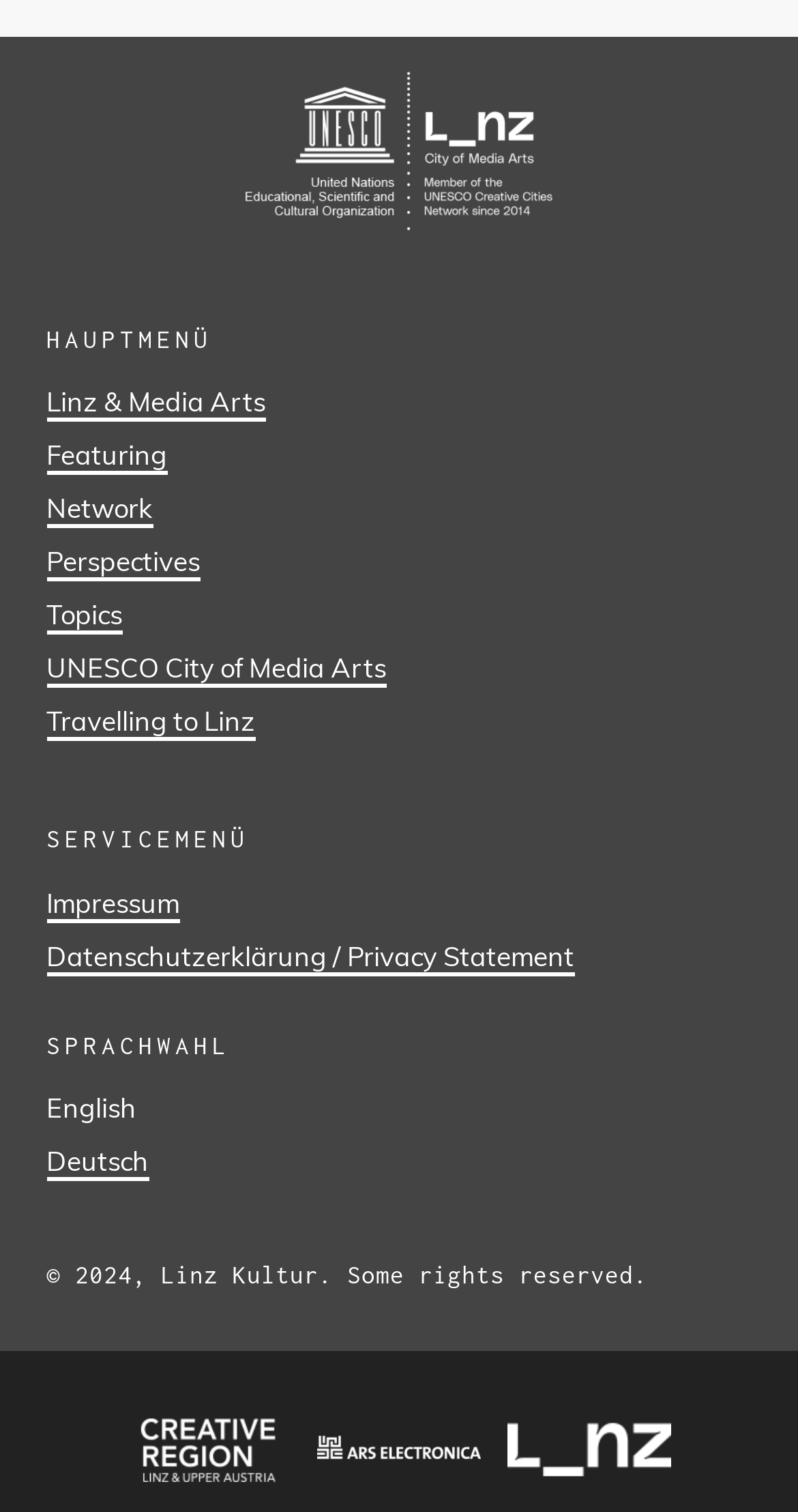Can you identify the bounding box coordinates of the clickable region needed to carry out this instruction: 'Select the 'Deutsch' language option'? The coordinates should be four float numbers within the range of 0 to 1, stated as [left, top, right, bottom].

[0.058, 0.757, 0.187, 0.781]